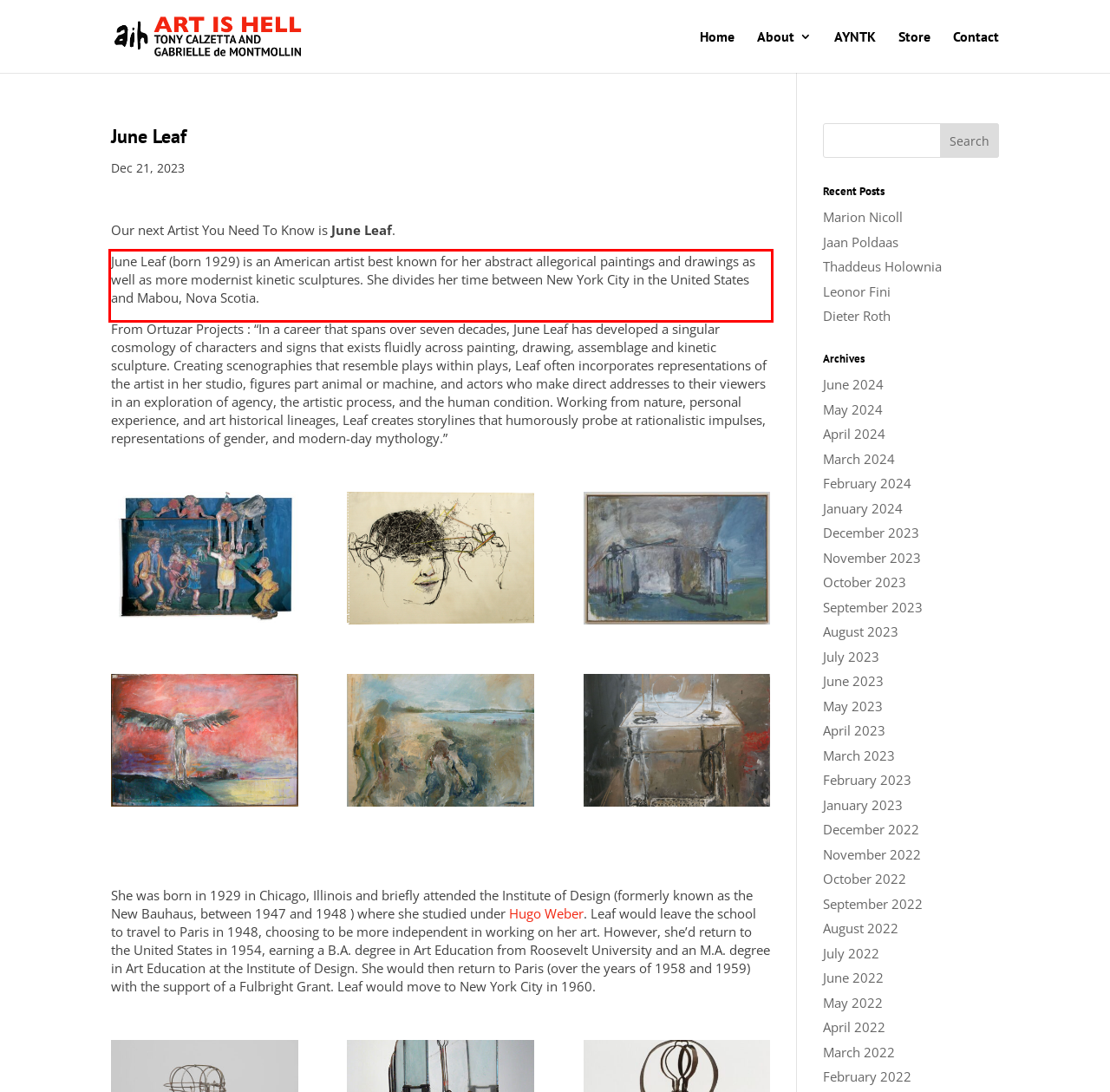Please perform OCR on the UI element surrounded by the red bounding box in the given webpage screenshot and extract its text content.

June Leaf (born 1929) is an American artist best known for her abstract allegorical paintings and drawings as well as more modernist kinetic sculptures. She divides her time between New York City in the United States and Mabou, Nova Scotia.